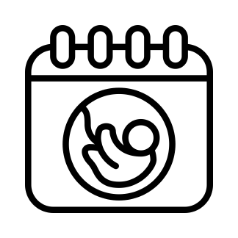Provide an in-depth description of the image.

The image illustrates a stylized graphic of a calendar with an embedded illustration of a developing fetus, symbolizing early pregnancy dating. This visual emphasizes the importance of accurate gestational age estimation during the early weeks of pregnancy, specifically targeting the age range of gestational weeks 8 to 14. The design effectively communicates the reproductive health focus of the associated content, which likely aims to assist practitioners in assessing early pregnancy milestones. The calendar motif suggests planning and tracking, reinforcing the concept of monitoring fetal development in the initial stages of pregnancy.